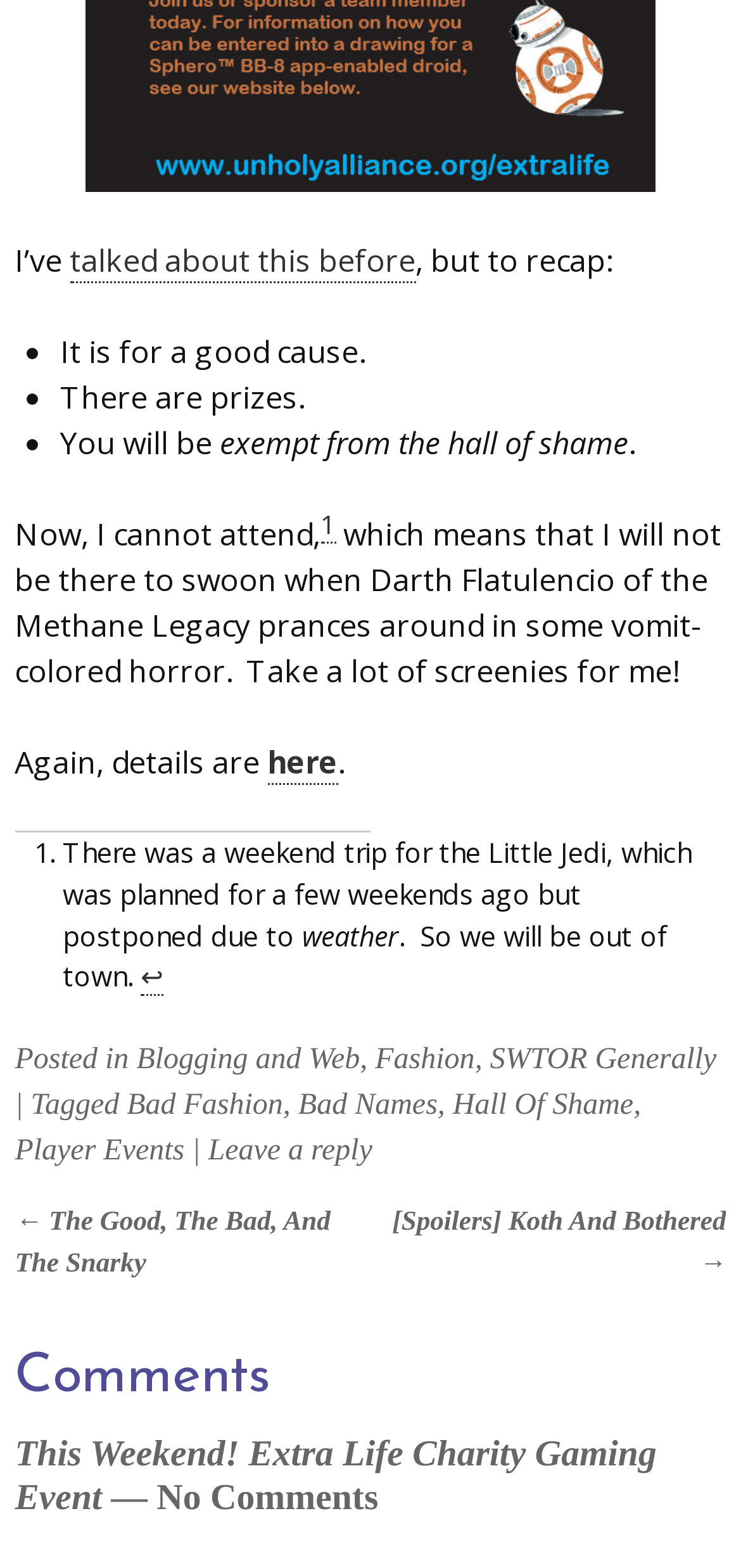Locate the bounding box coordinates of the clickable region necessary to complete the following instruction: "Click on the link to read more about the event". Provide the coordinates in the format of four float numbers between 0 and 1, i.e., [left, top, right, bottom].

[0.361, 0.473, 0.456, 0.501]